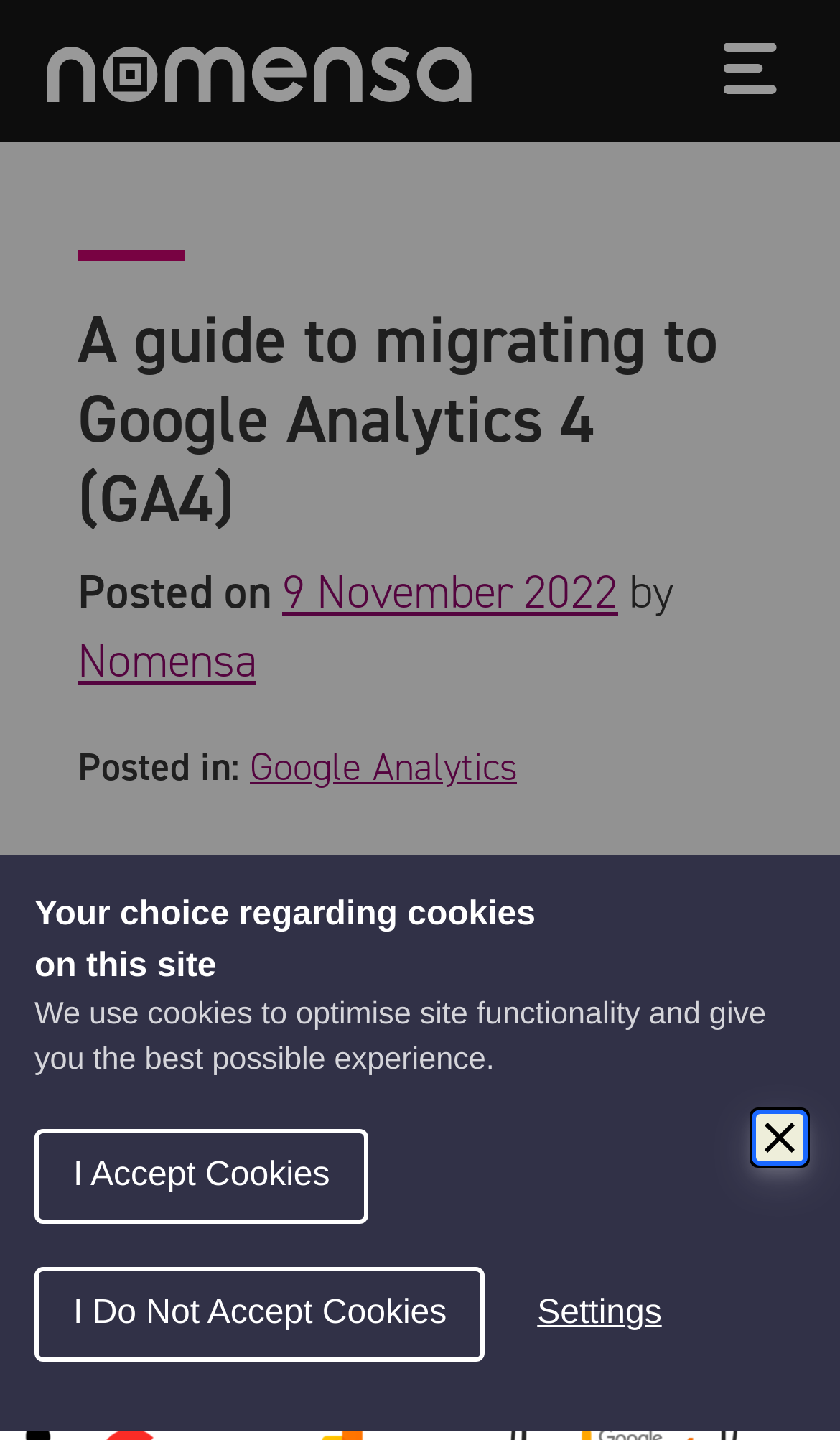Identify the bounding box coordinates for the UI element described as: "I Do Not Accept Cookies".

[0.041, 0.88, 0.578, 0.946]